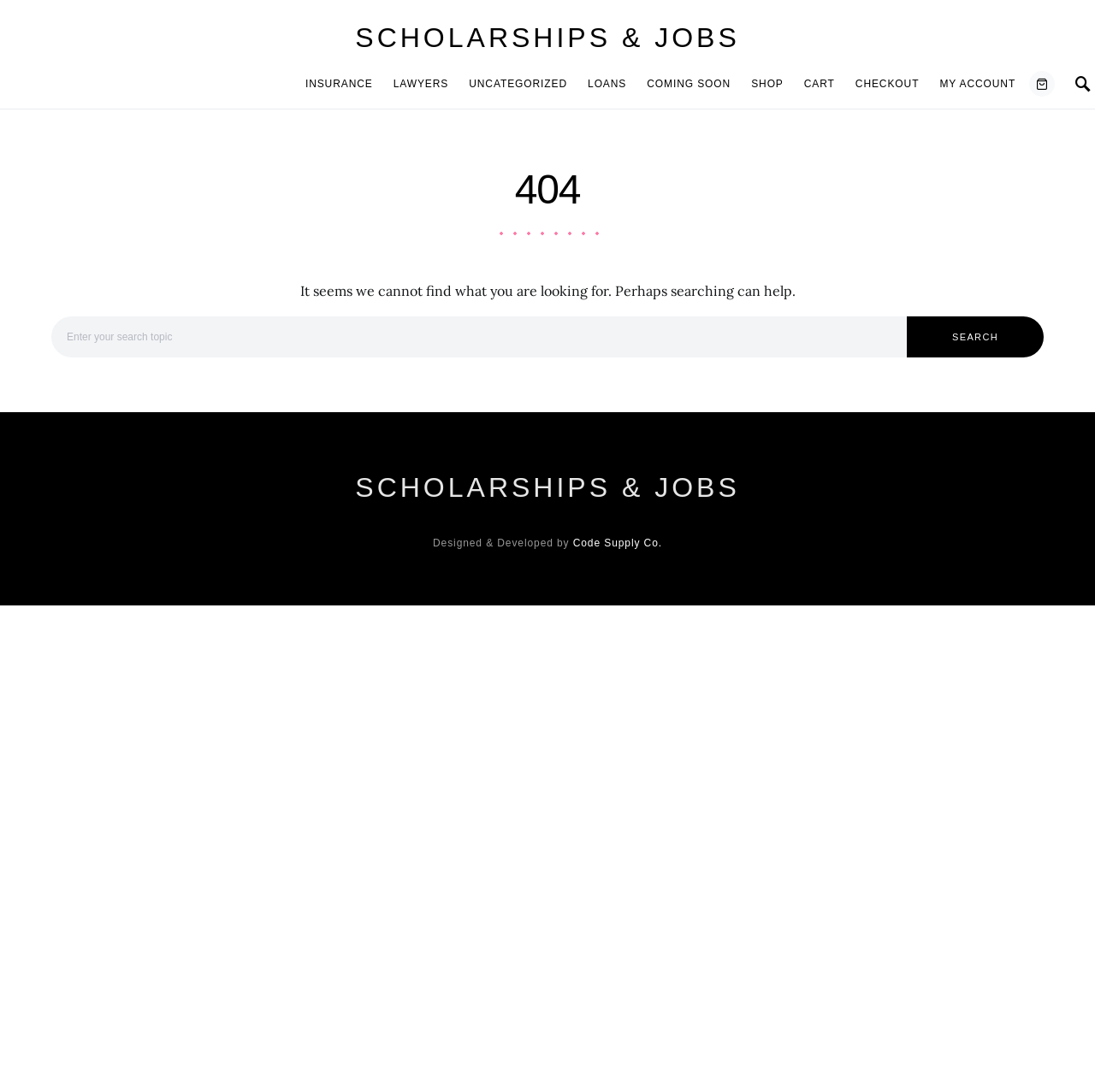Given the description "Scholarships & Jobs", provide the bounding box coordinates of the corresponding UI element.

[0.324, 0.016, 0.676, 0.053]